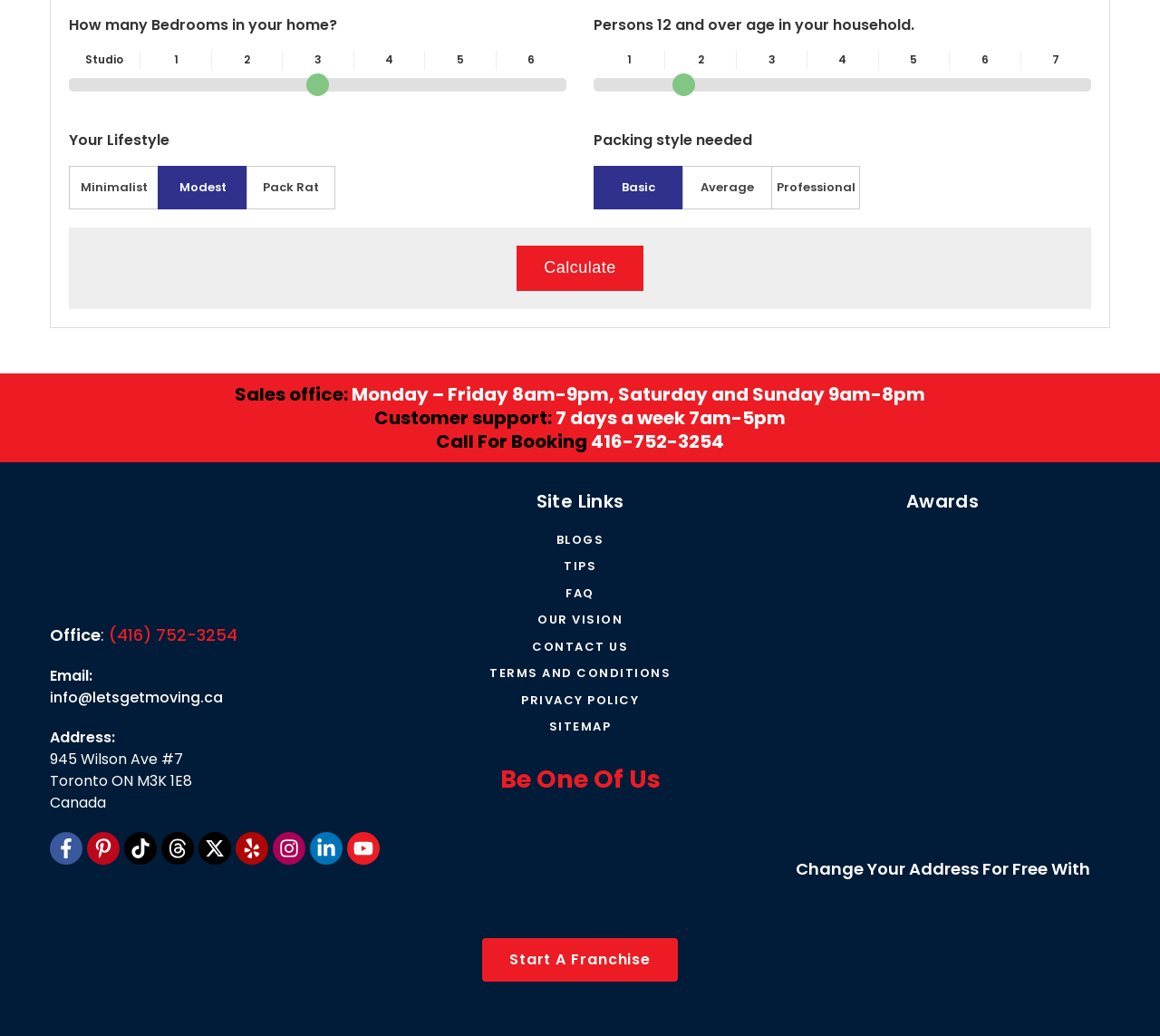Locate the bounding box of the UI element based on this description: "SITEMAP". Provide four float numbers between 0 and 1 as [left, top, right, bottom].

[0.473, 0.693, 0.527, 0.71]